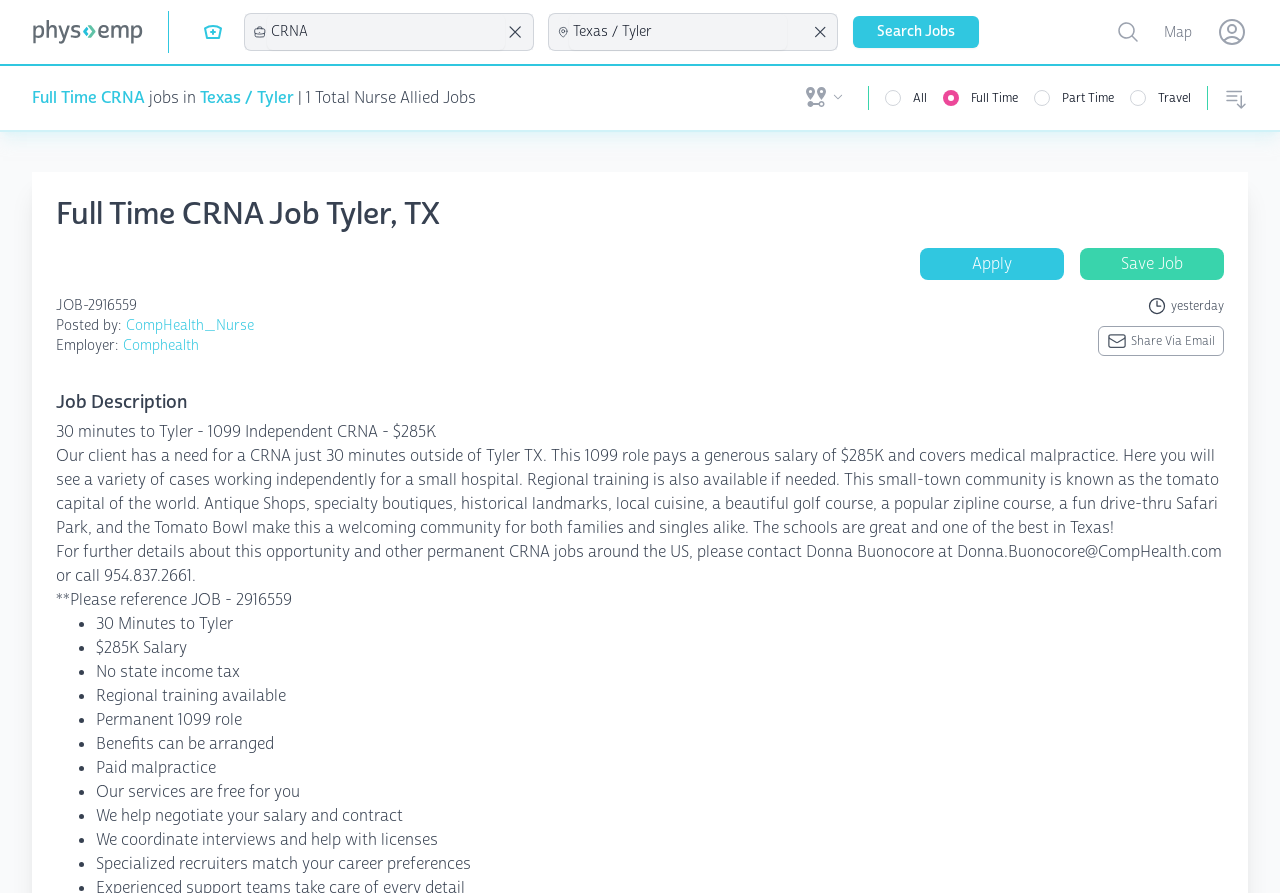Find the bounding box coordinates of the element to click in order to complete the given instruction: "Toggle map."

[0.9, 0.018, 0.941, 0.054]